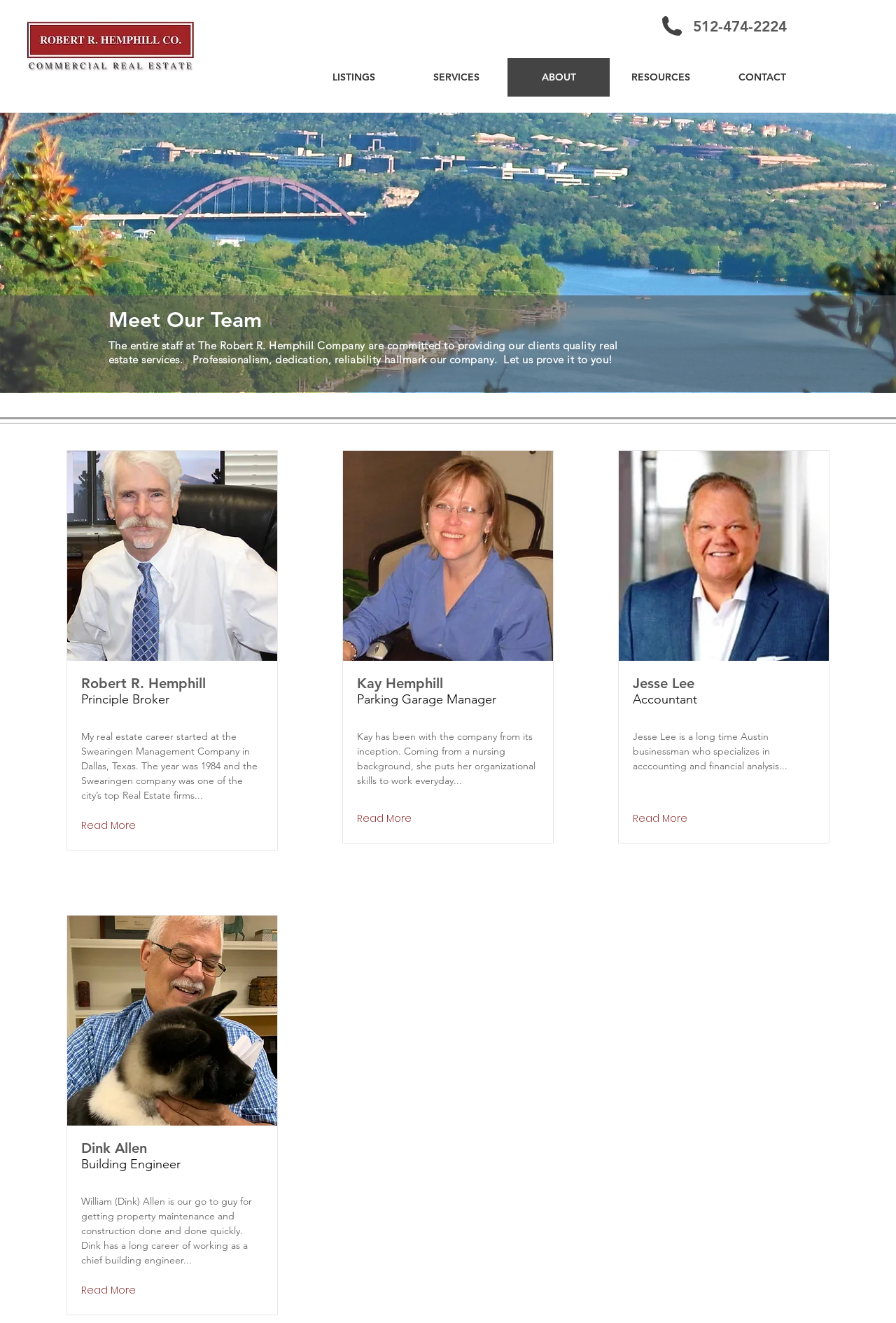Determine the coordinates of the bounding box that should be clicked to complete the instruction: "View Robert R. Hemphill's profile". The coordinates should be represented by four float numbers between 0 and 1: [left, top, right, bottom].

[0.091, 0.51, 0.294, 0.523]